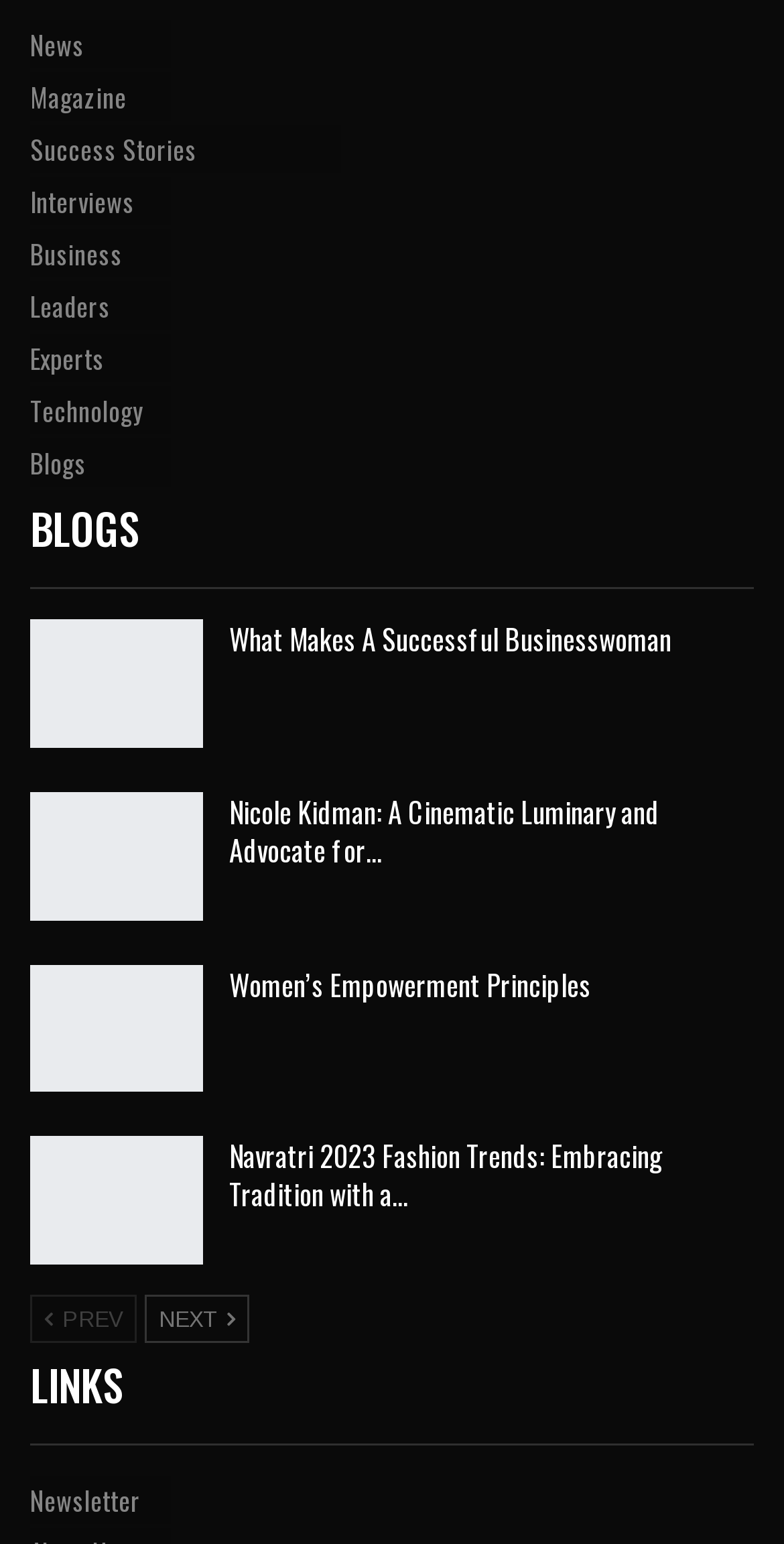Give a concise answer of one word or phrase to the question: 
What is the theme of the articles featured on the webpage?

Women empowerment and success